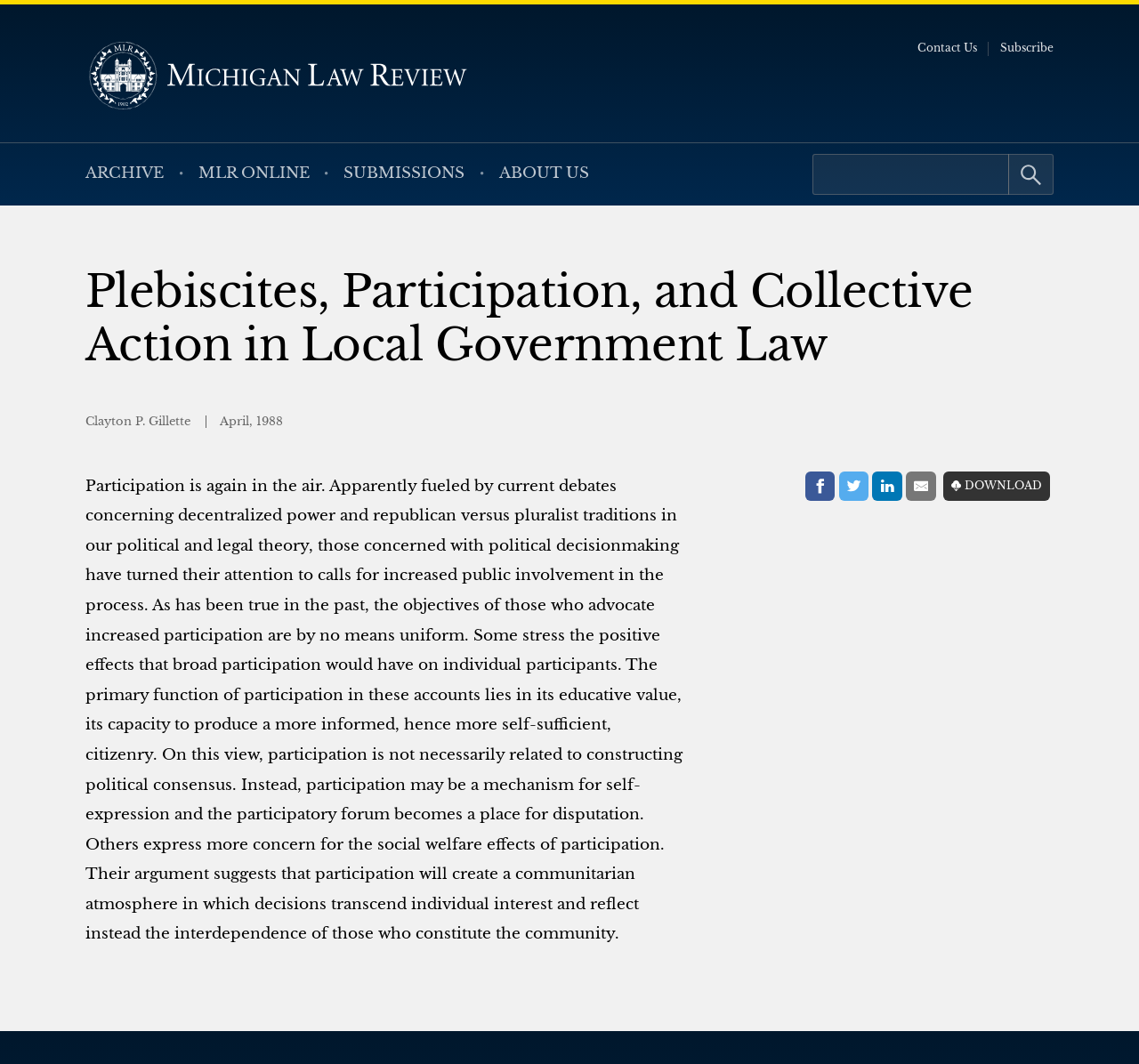Identify the bounding box coordinates of the specific part of the webpage to click to complete this instruction: "Download the article".

[0.828, 0.443, 0.922, 0.471]